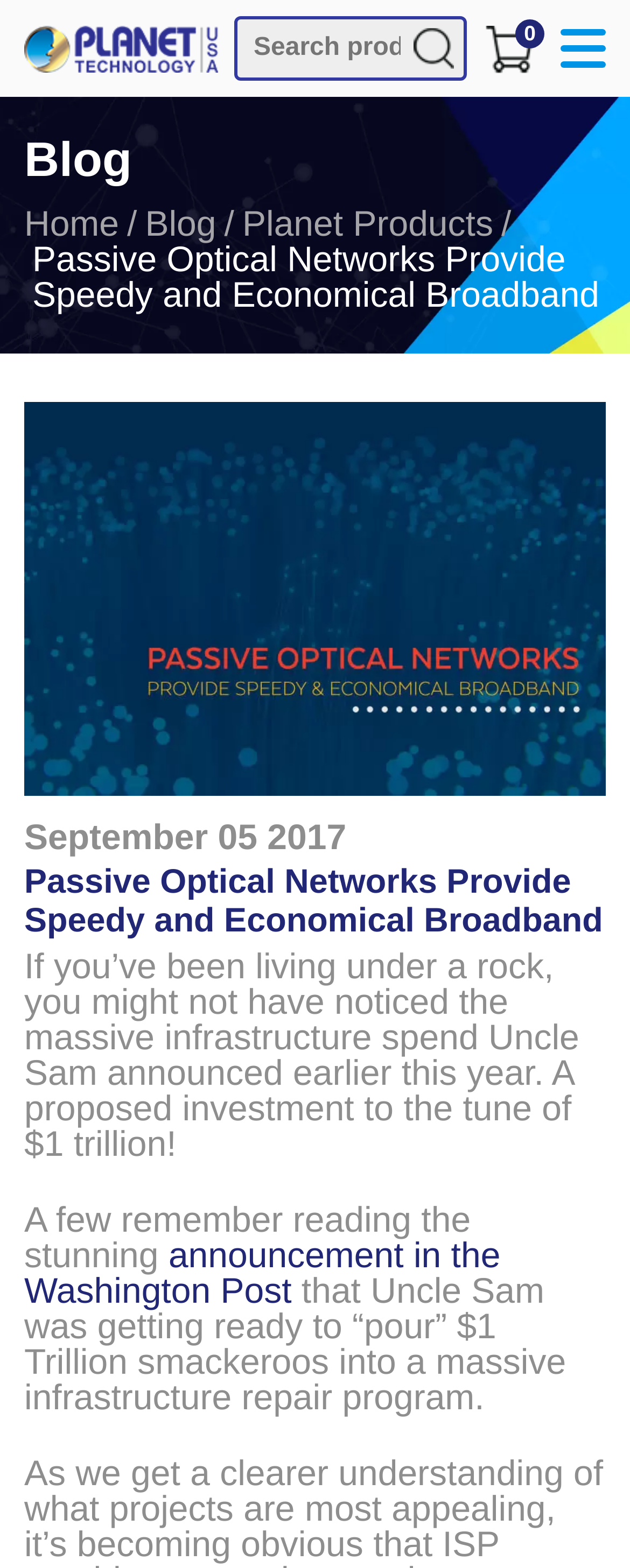Please determine the bounding box coordinates of the element to click on in order to accomplish the following task: "Read the blog post". Ensure the coordinates are four float numbers ranging from 0 to 1, i.e., [left, top, right, bottom].

[0.038, 0.55, 0.957, 0.599]